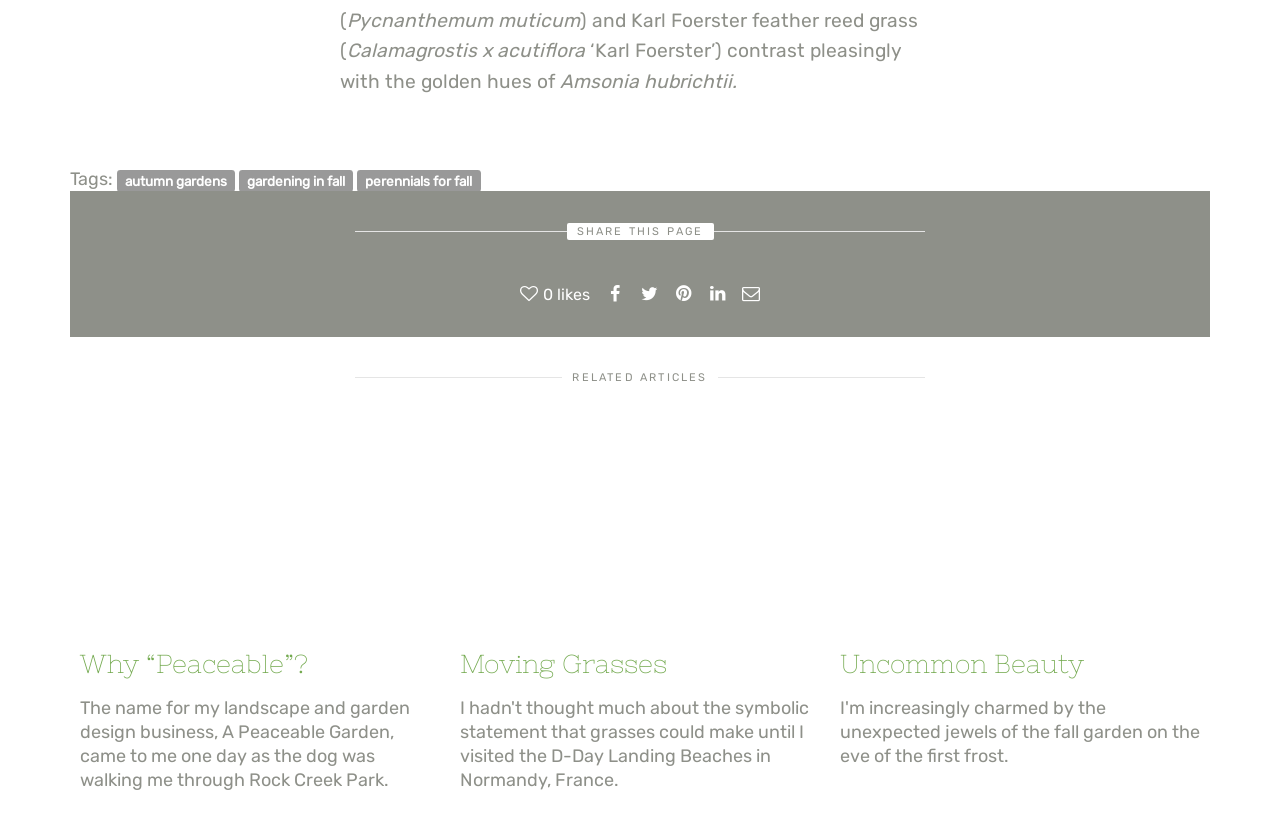Determine the bounding box coordinates of the region that needs to be clicked to achieve the task: "View the 'Moving Grasses' article".

[0.359, 0.48, 0.641, 0.769]